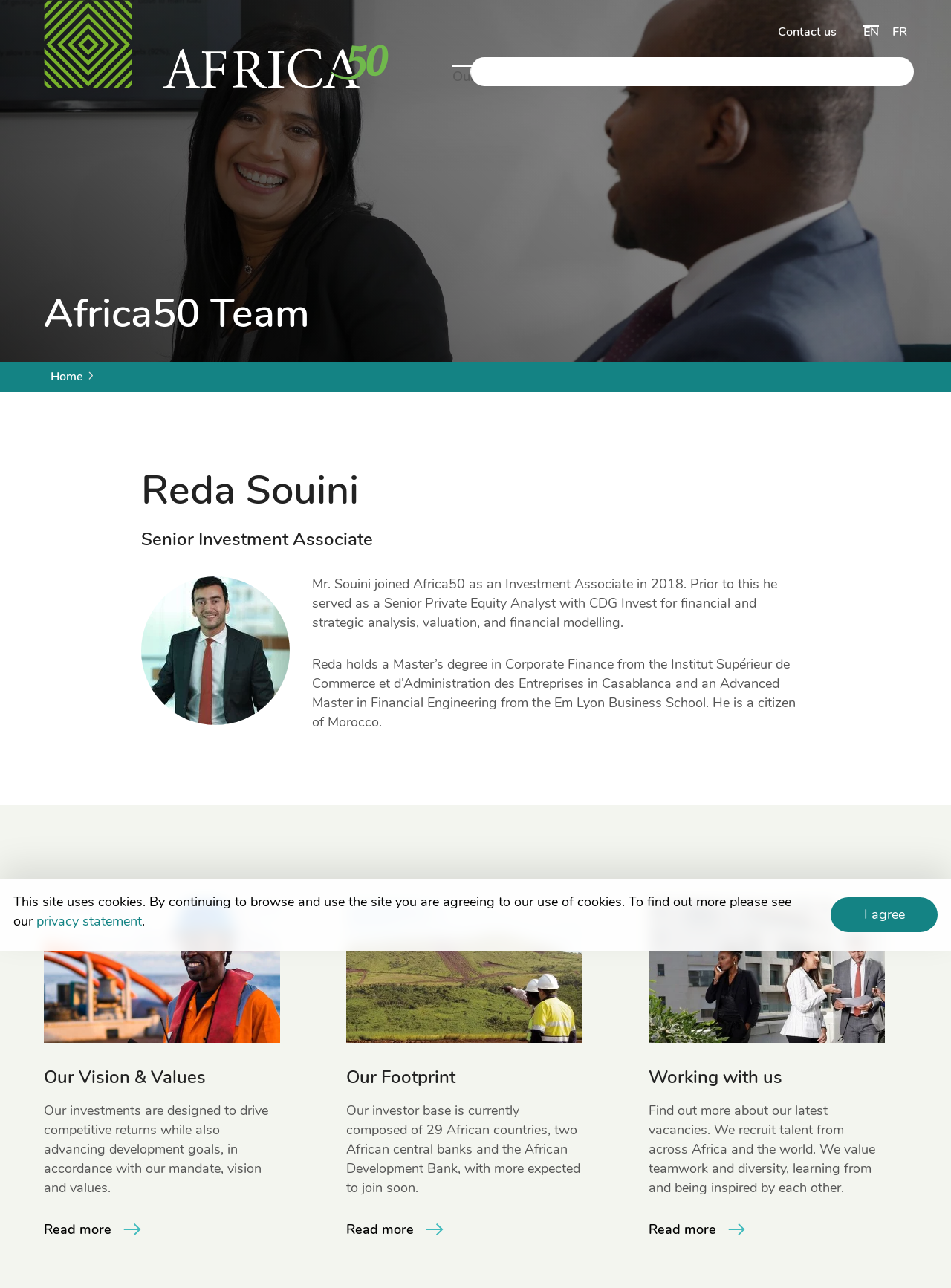Locate the bounding box coordinates of the element that needs to be clicked to carry out the instruction: "Search for something". The coordinates should be given as four float numbers ranging from 0 to 1, i.e., [left, top, right, bottom].

[0.919, 0.045, 0.954, 0.071]